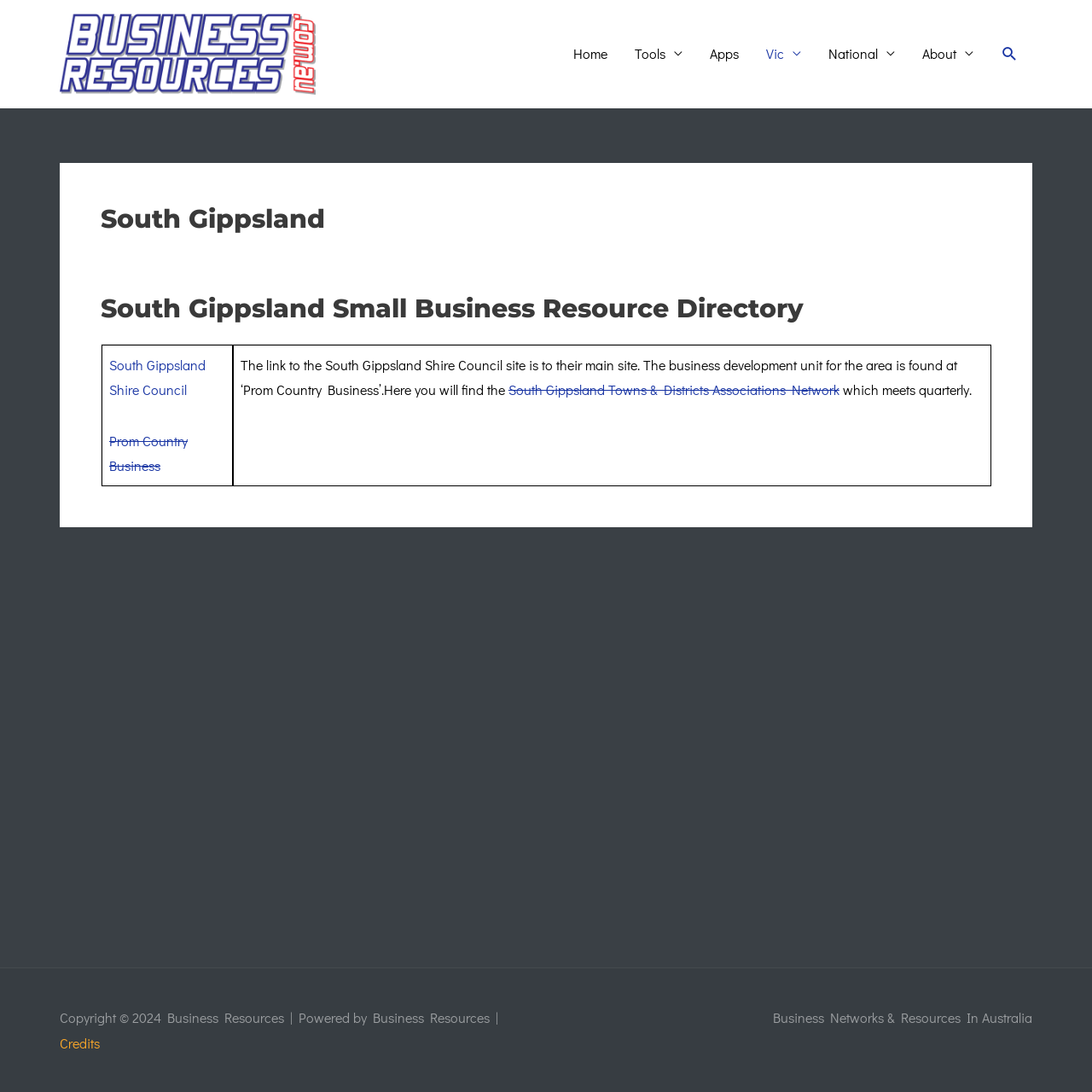Please identify the bounding box coordinates of the region to click in order to complete the given instruction: "Learn about the South Gippsland Towns & Districts Associations Network". The coordinates should be four float numbers between 0 and 1, i.e., [left, top, right, bottom].

[0.466, 0.349, 0.769, 0.365]